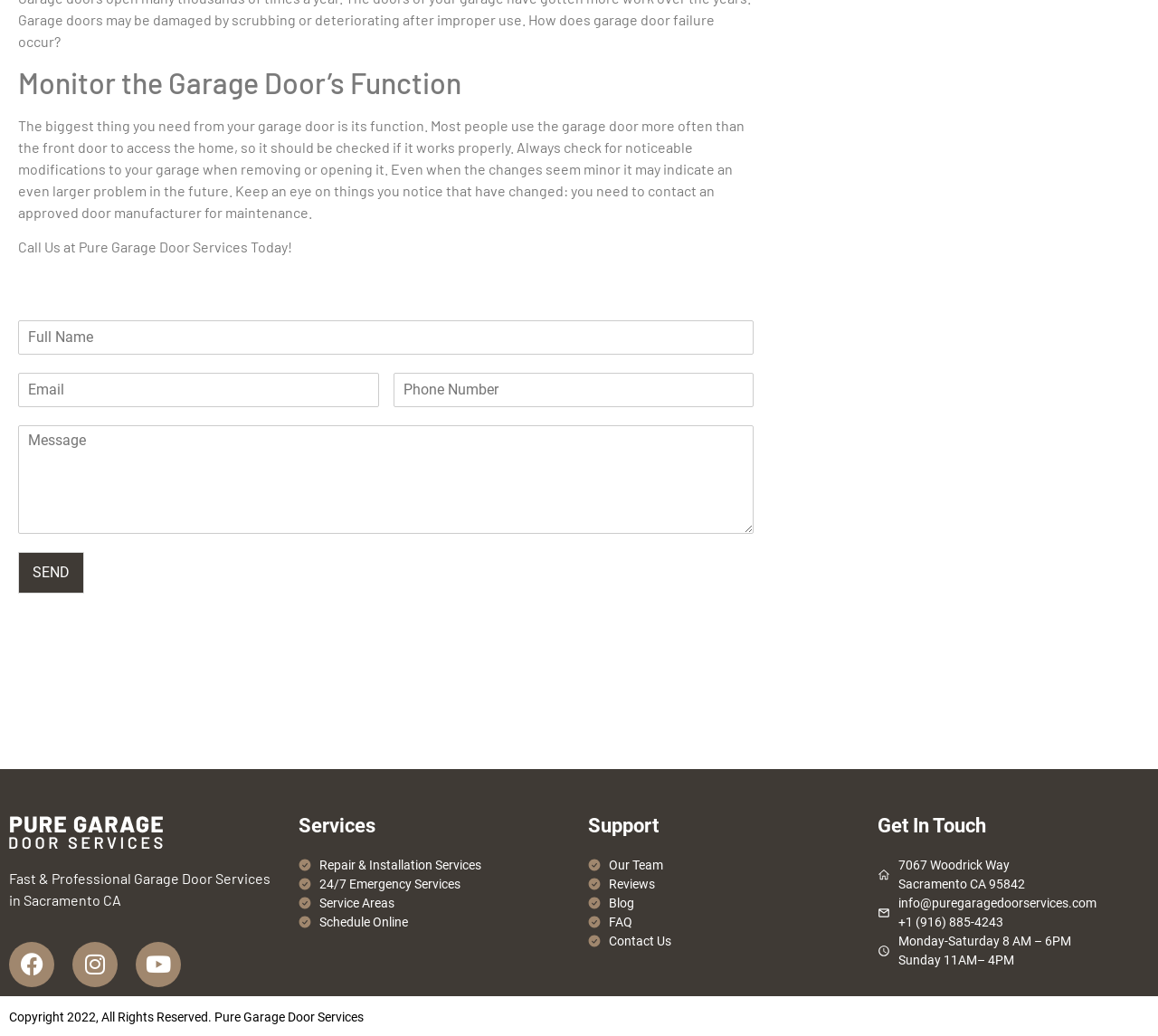Please identify the bounding box coordinates of the element's region that needs to be clicked to fulfill the following instruction: "Explore 'Courier (6 items)'". The bounding box coordinates should consist of four float numbers between 0 and 1, i.e., [left, top, right, bottom].

None